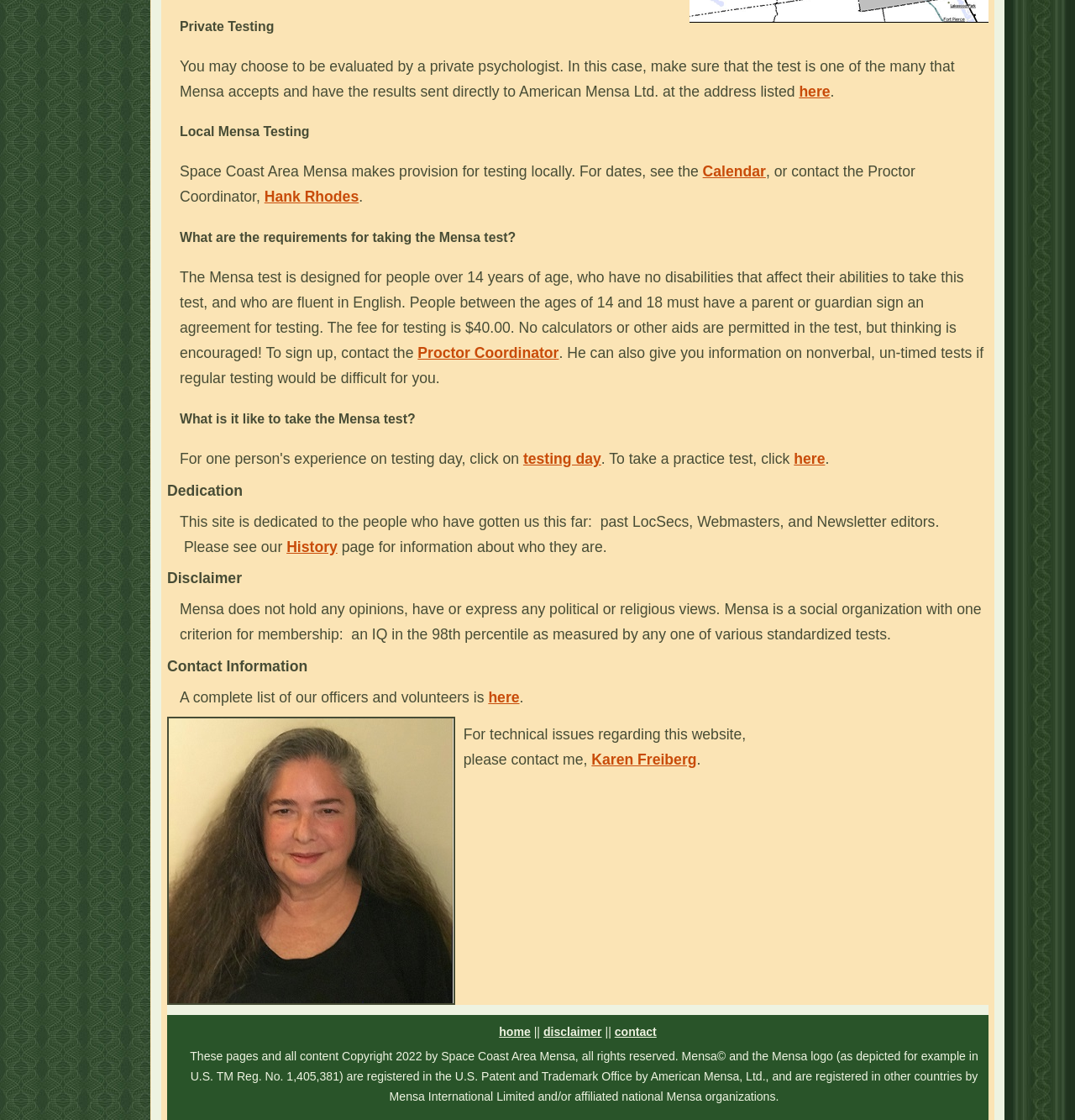Pinpoint the bounding box coordinates of the clickable element needed to complete the instruction: "Contact the Proctor Coordinator for testing information". The coordinates should be provided as four float numbers between 0 and 1: [left, top, right, bottom].

[0.389, 0.308, 0.52, 0.323]